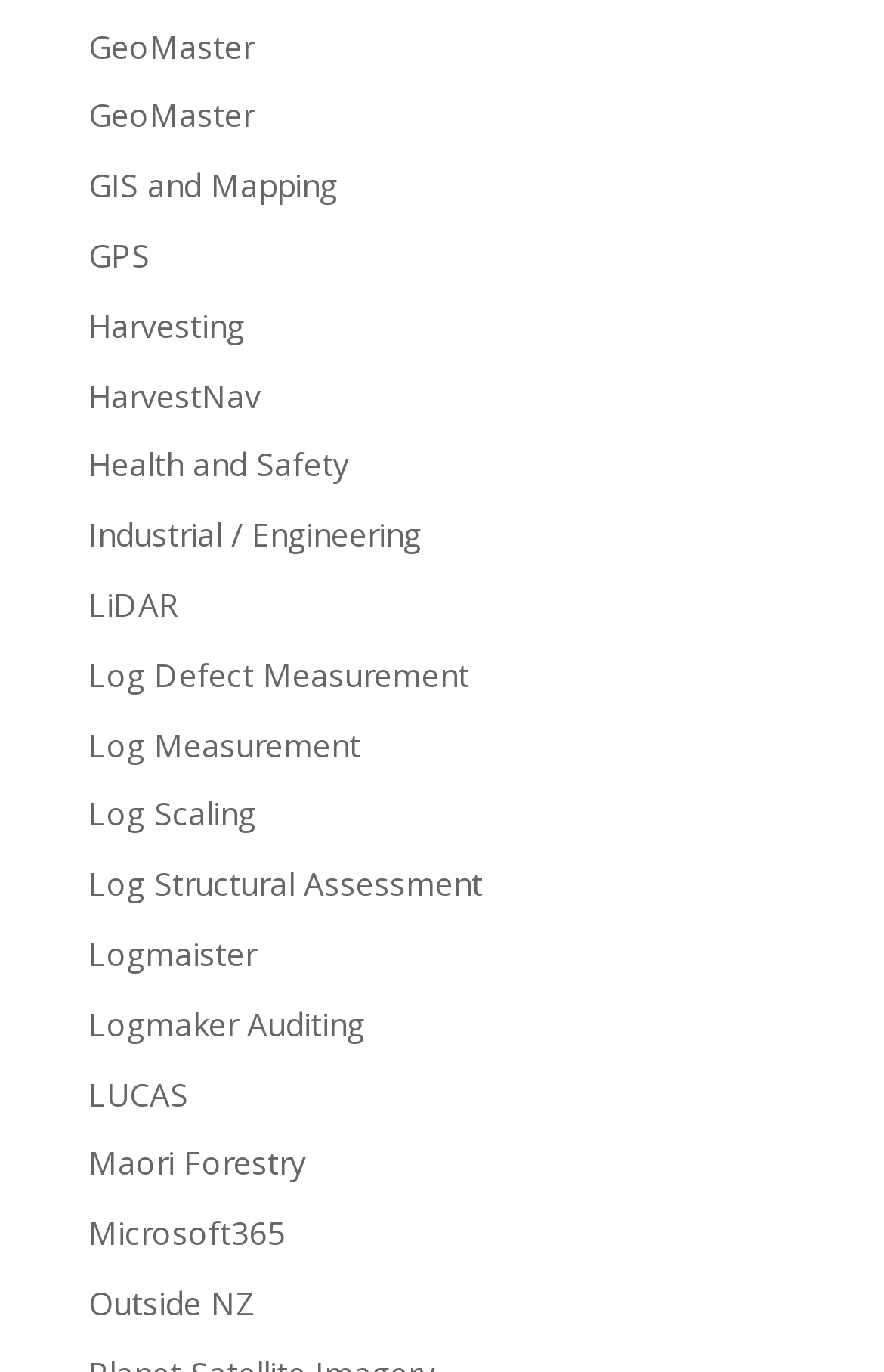Locate the bounding box coordinates of the element that needs to be clicked to carry out the instruction: "click GeoMaster". The coordinates should be given as four float numbers ranging from 0 to 1, i.e., [left, top, right, bottom].

[0.1, 0.018, 0.287, 0.049]